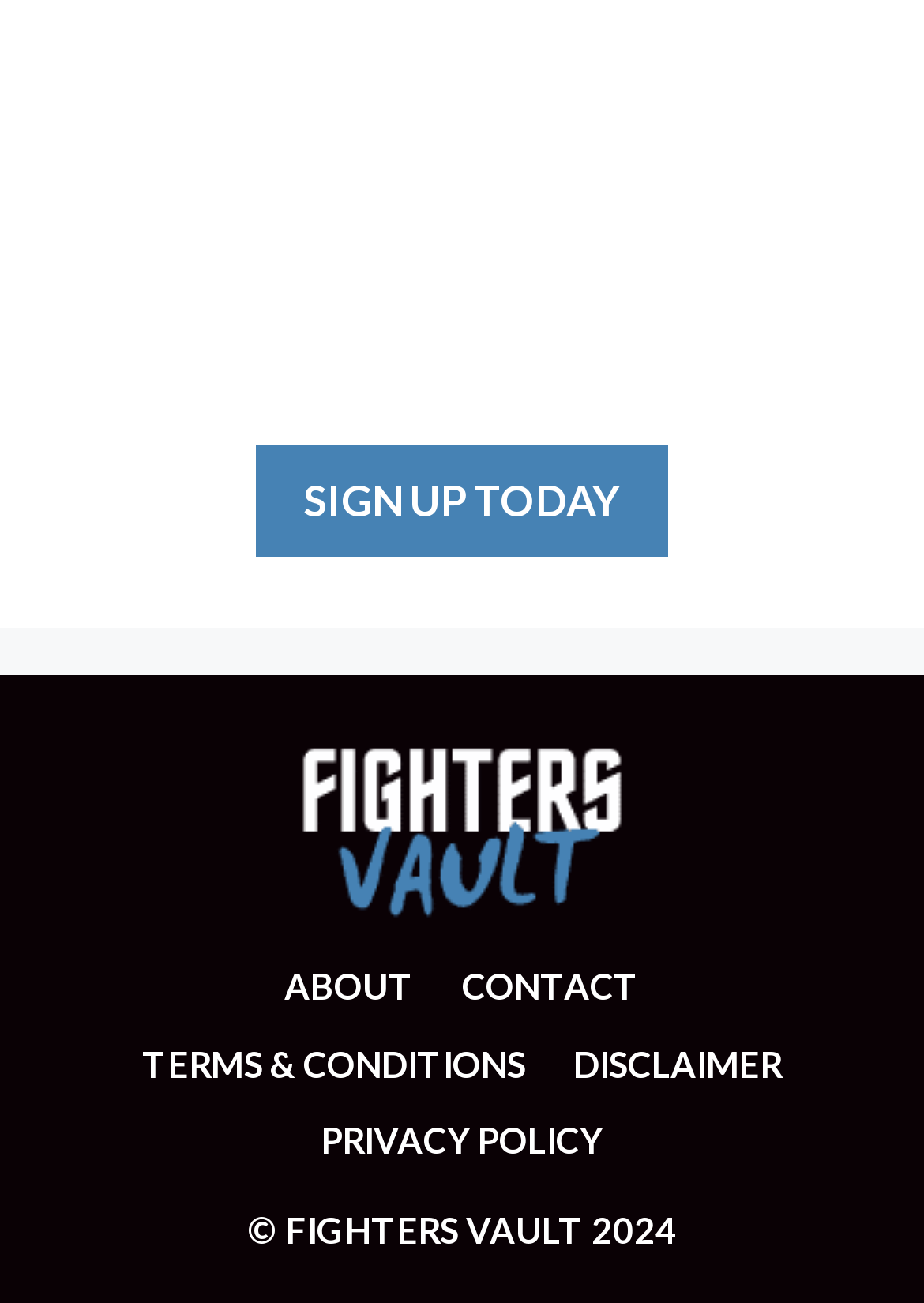Locate the UI element that matches the description TERMS & CONDITIONS in the webpage screenshot. Return the bounding box coordinates in the format (top-left x, top-left y, bottom-right x, bottom-right y), with values ranging from 0 to 1.

[0.154, 0.8, 0.569, 0.832]